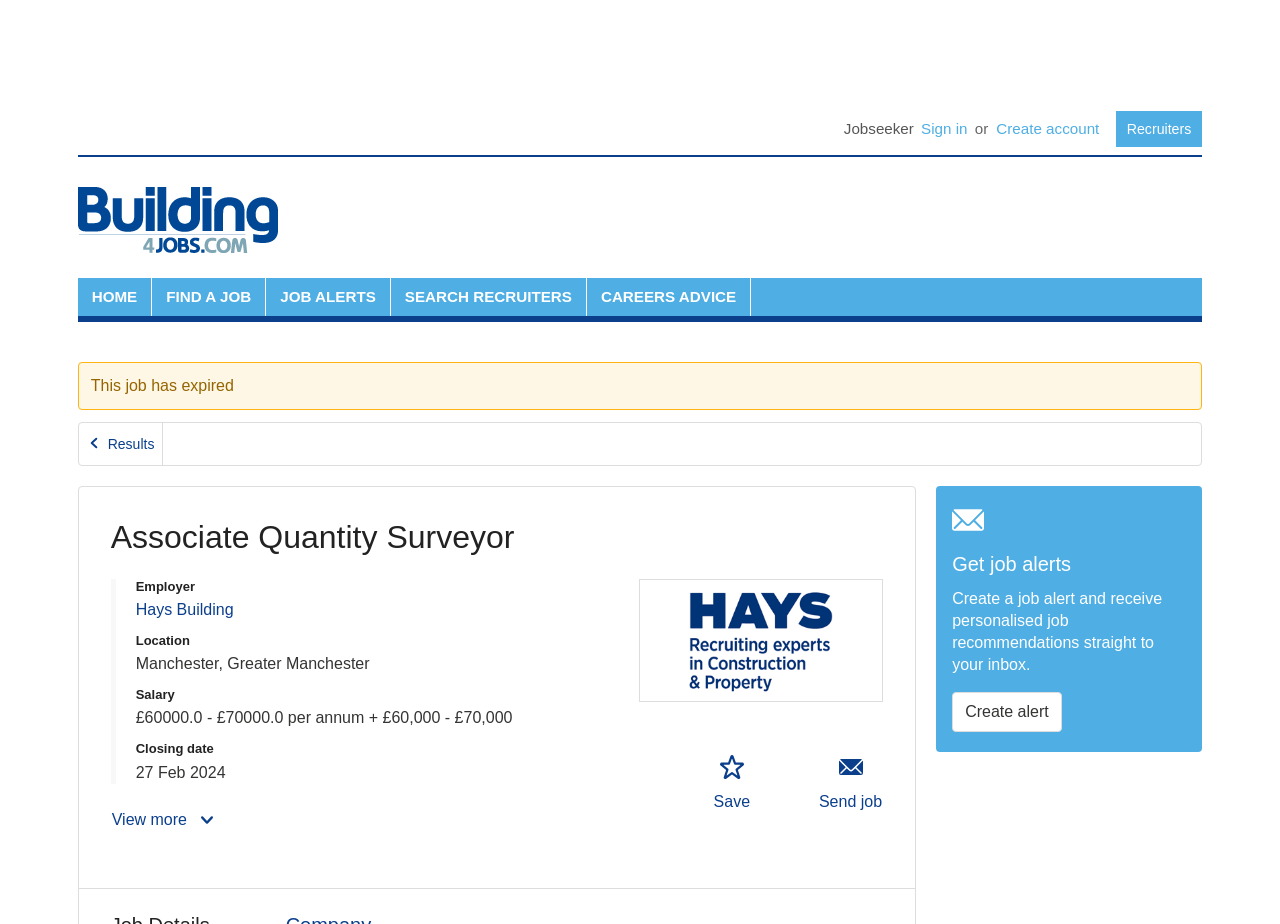Detail the webpage's structure and highlights in your description.

This webpage is a job posting for an Associate Quantity Surveyor position in Manchester, Greater Manchester with Hays Building. At the top left corner, there is a navigation menu with a "User" dropdown and links to "Sign in", "Create account", and "Recruiters". Next to it is the Building4jobs logo. 

Below the navigation menu, there is a main menu with links to "HOME", "FIND A JOB", "JOB ALERTS", "SEARCH RECRUITERS", and "CAREERS ADVICE". 

The main content of the page is divided into sections. The first section displays a warning that "This job has expired". Below it, there is a pagination navigation with a link to "Back to results". 

The job posting itself is headed with "Associate Quantity Surveyor" and followed by a description list that includes details such as the employer, location, salary, and closing date. The employer is Hays Building, the location is Manchester, Greater Manchester, the salary range is £60,000 - £70,000 per annum, and the closing date is 27 Feb 2024.

There are several buttons and links below the job description, including "View more", "Save job", and "Send job". On the right side of the page, there is a section titled "Get job alerts" with a brief description and a link to "Create alert".